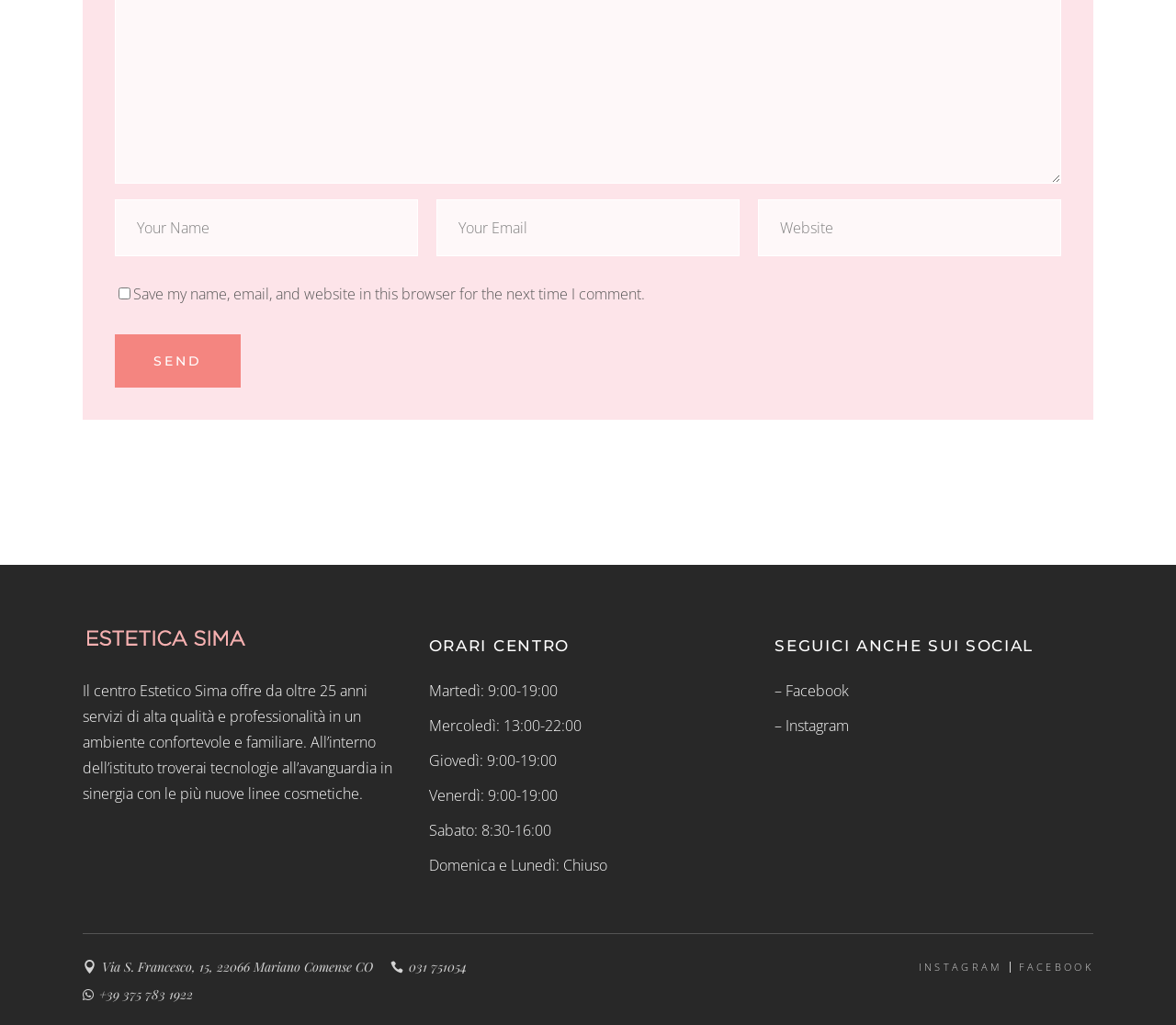Determine the bounding box coordinates for the clickable element to execute this instruction: "View our address". Provide the coordinates as four float numbers between 0 and 1, i.e., [left, top, right, bottom].

[0.07, 0.93, 0.317, 0.956]